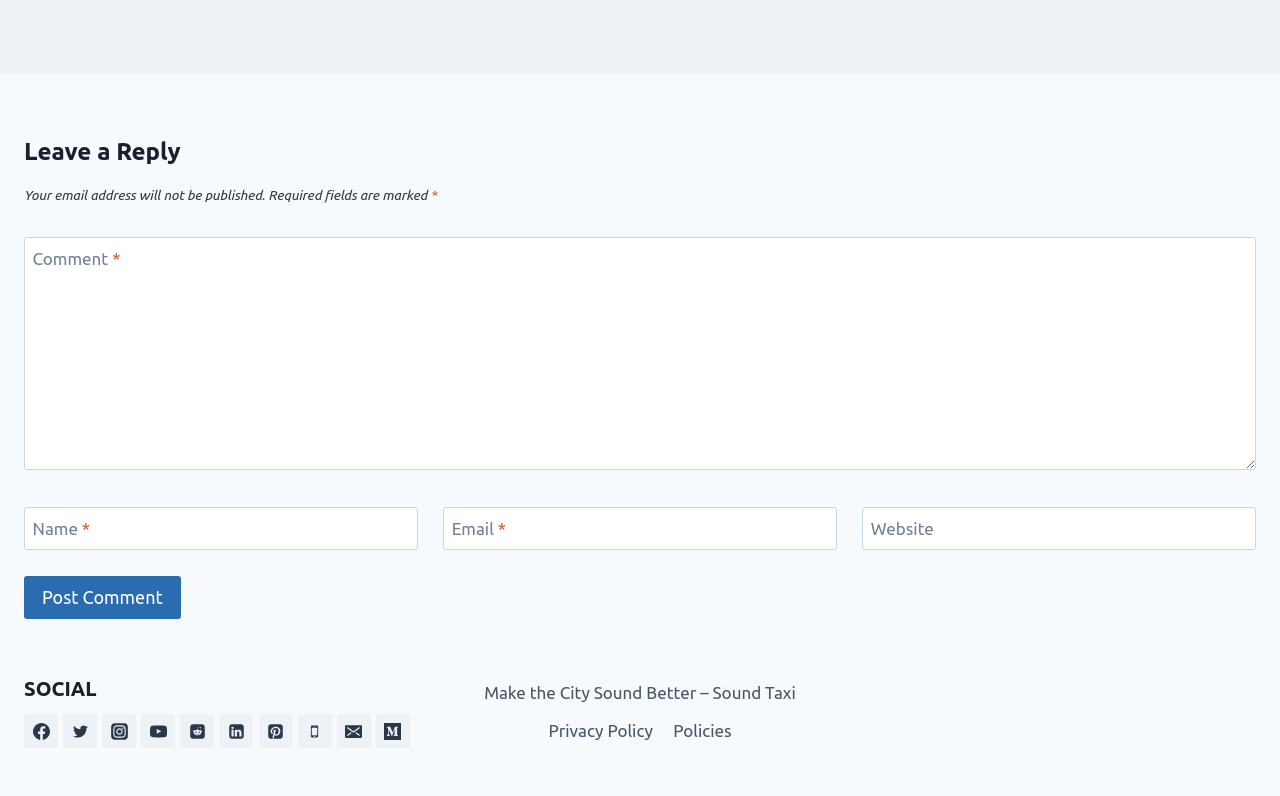Based on the image, please respond to the question with as much detail as possible:
What is the label of the first textbox?

The first textbox has a label 'Comment' and is a required field, indicating that the user must provide a comment to submit the form.